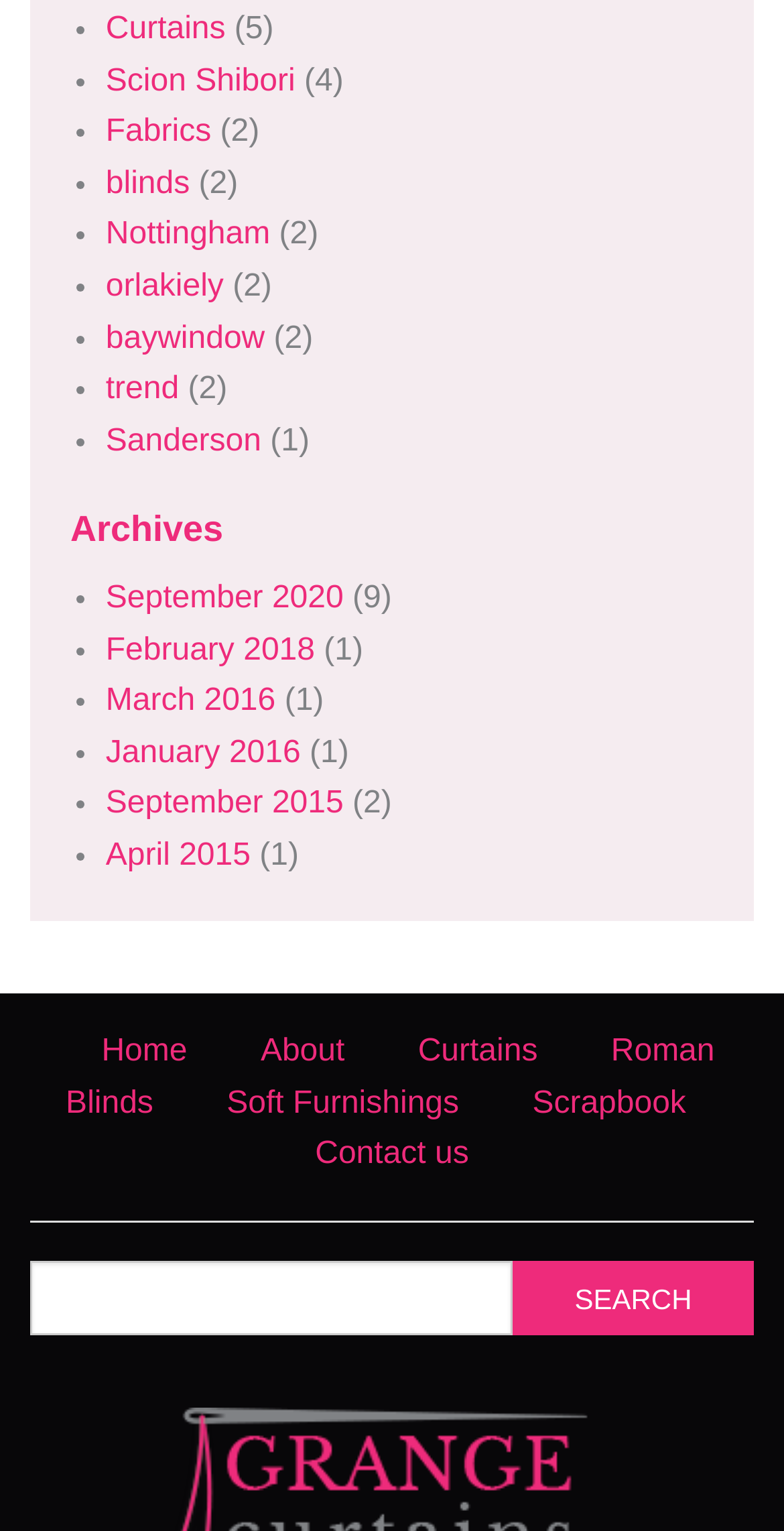What is the category with the most items?
Refer to the image and provide a detailed answer to the question.

By examining the list of categories, I noticed that 'Curtains' has the highest number of items, which is 5, indicated by the static text '(5)' next to the link 'Curtains'.